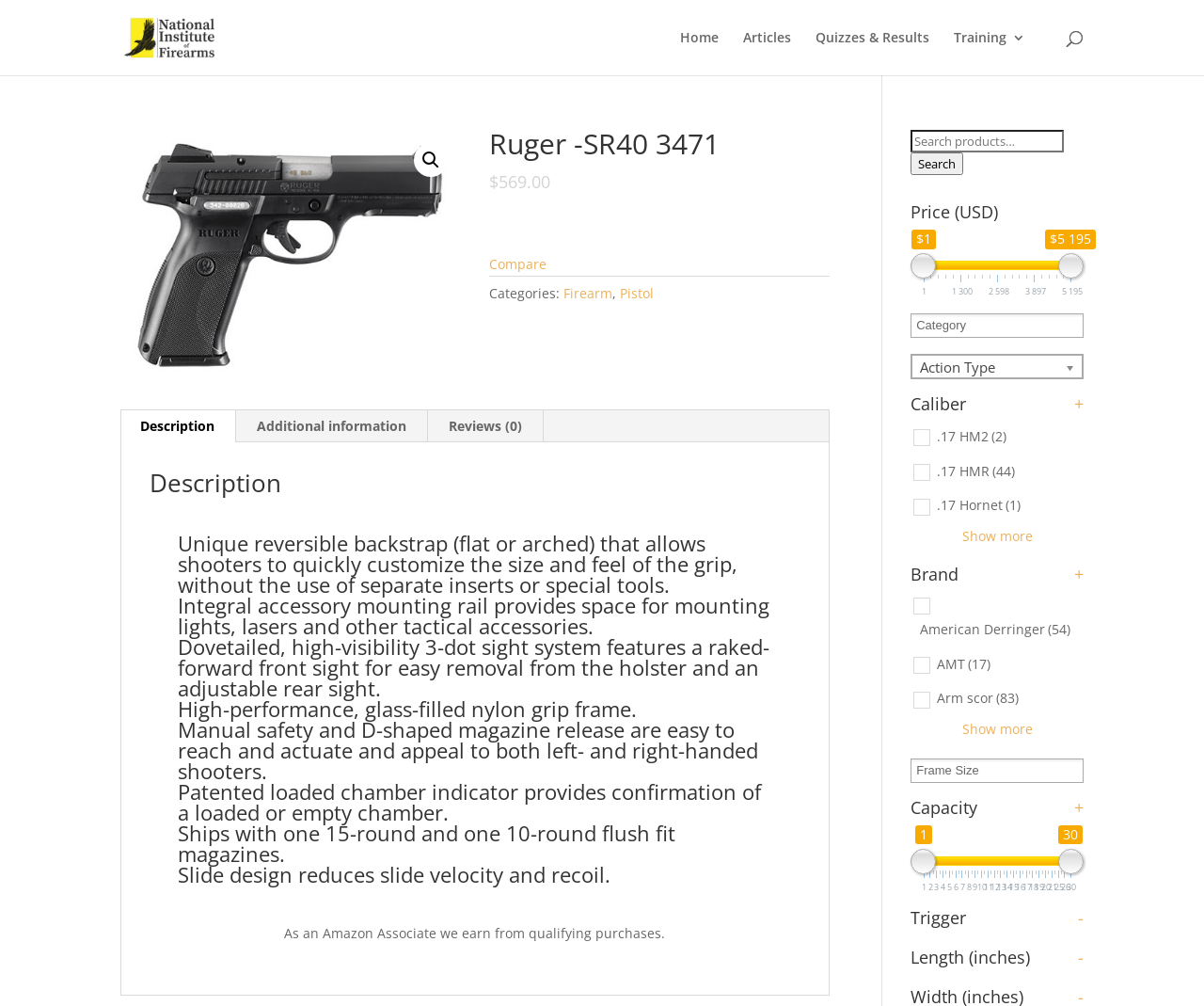Please identify the bounding box coordinates of the area that needs to be clicked to fulfill the following instruction: "Check the price in USD."

[0.756, 0.202, 0.9, 0.228]